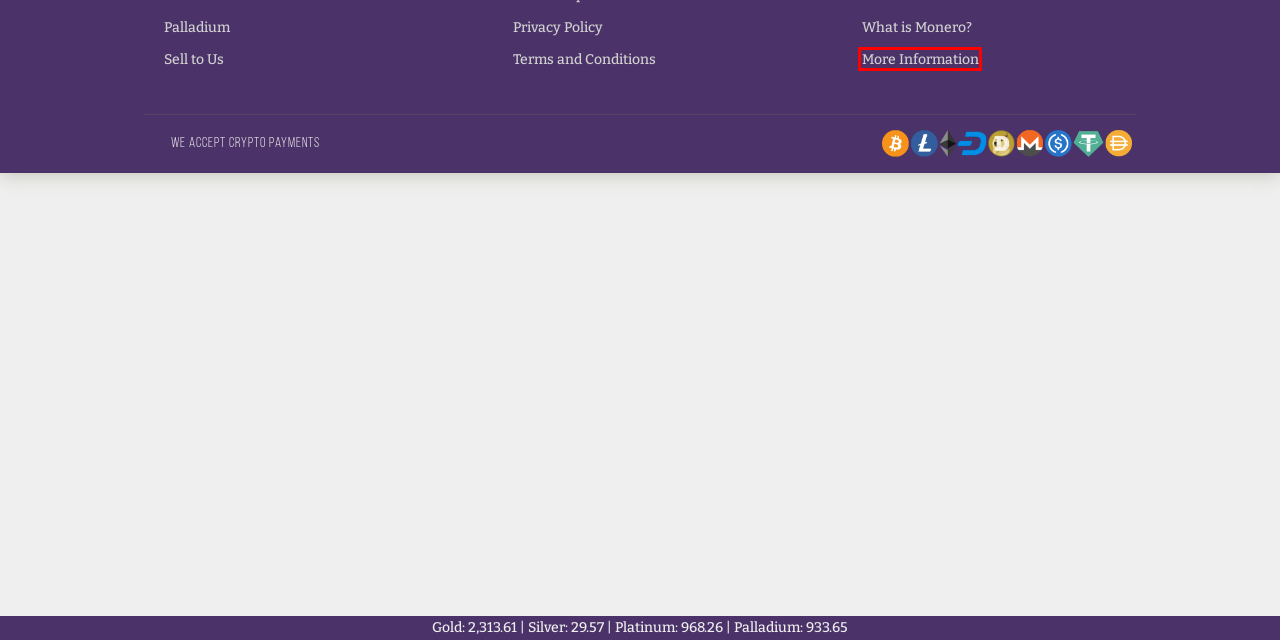You have a screenshot of a webpage with a red bounding box around an element. Select the webpage description that best matches the new webpage after clicking the element within the red bounding box. Here are the descriptions:
A. Blog - Veldt Gold
B. What is Monero - Veldt Gold
C. What is Ethereum - Veldt Gold
D. Contact Us - Veldt Gold
E. Buy Platinum for Crypto - Veldt Gold
F. Knowledge Center - Veldt Gold
G. What is Bitcoin - Veldt Gold
H. Sell to Us - Veldt Gold

F